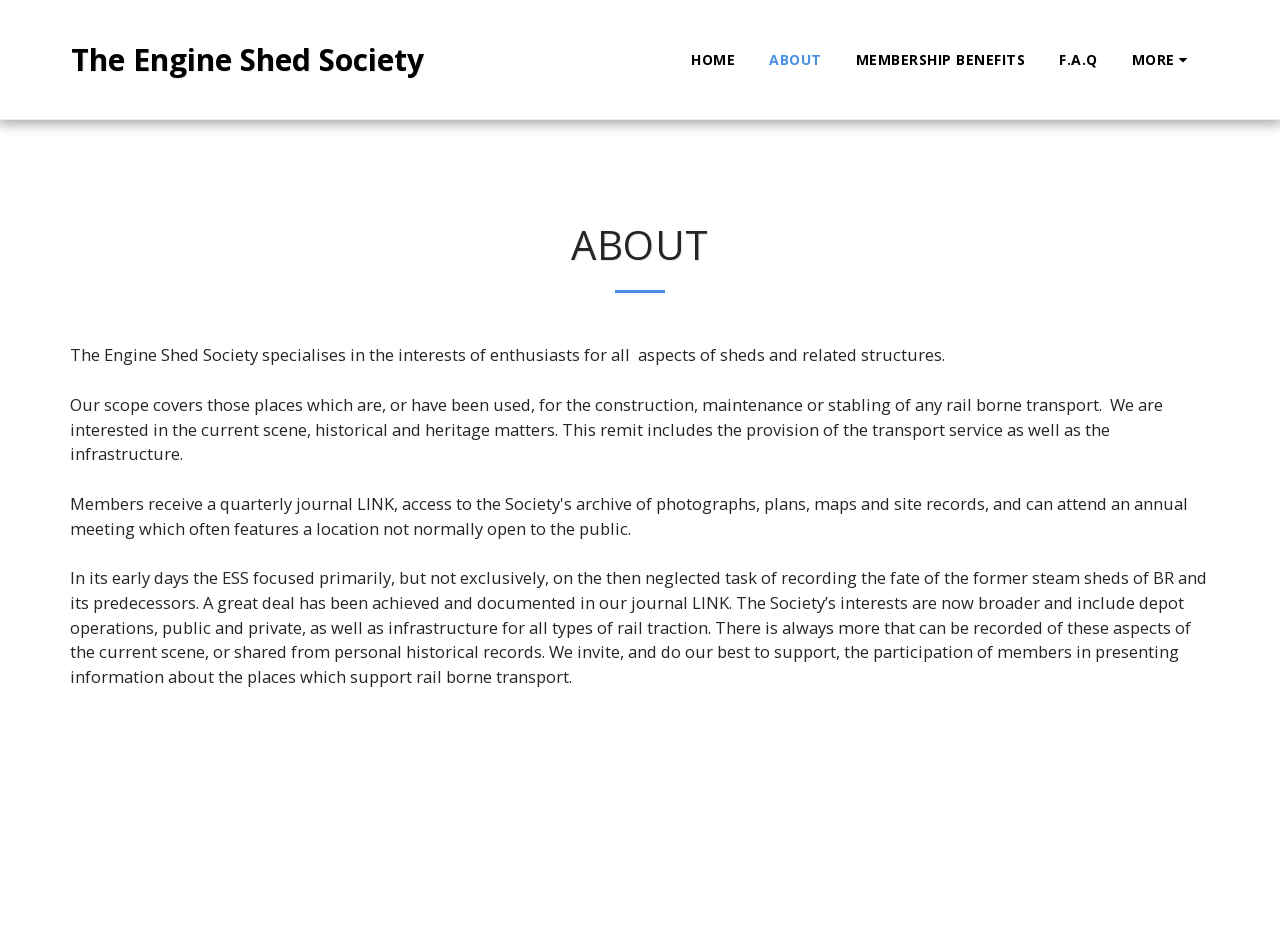Given the webpage screenshot and the description, determine the bounding box coordinates (top-left x, top-left y, bottom-right x, bottom-right y) that define the location of the UI element matching this description: Membership benefits

[0.656, 0.048, 0.813, 0.08]